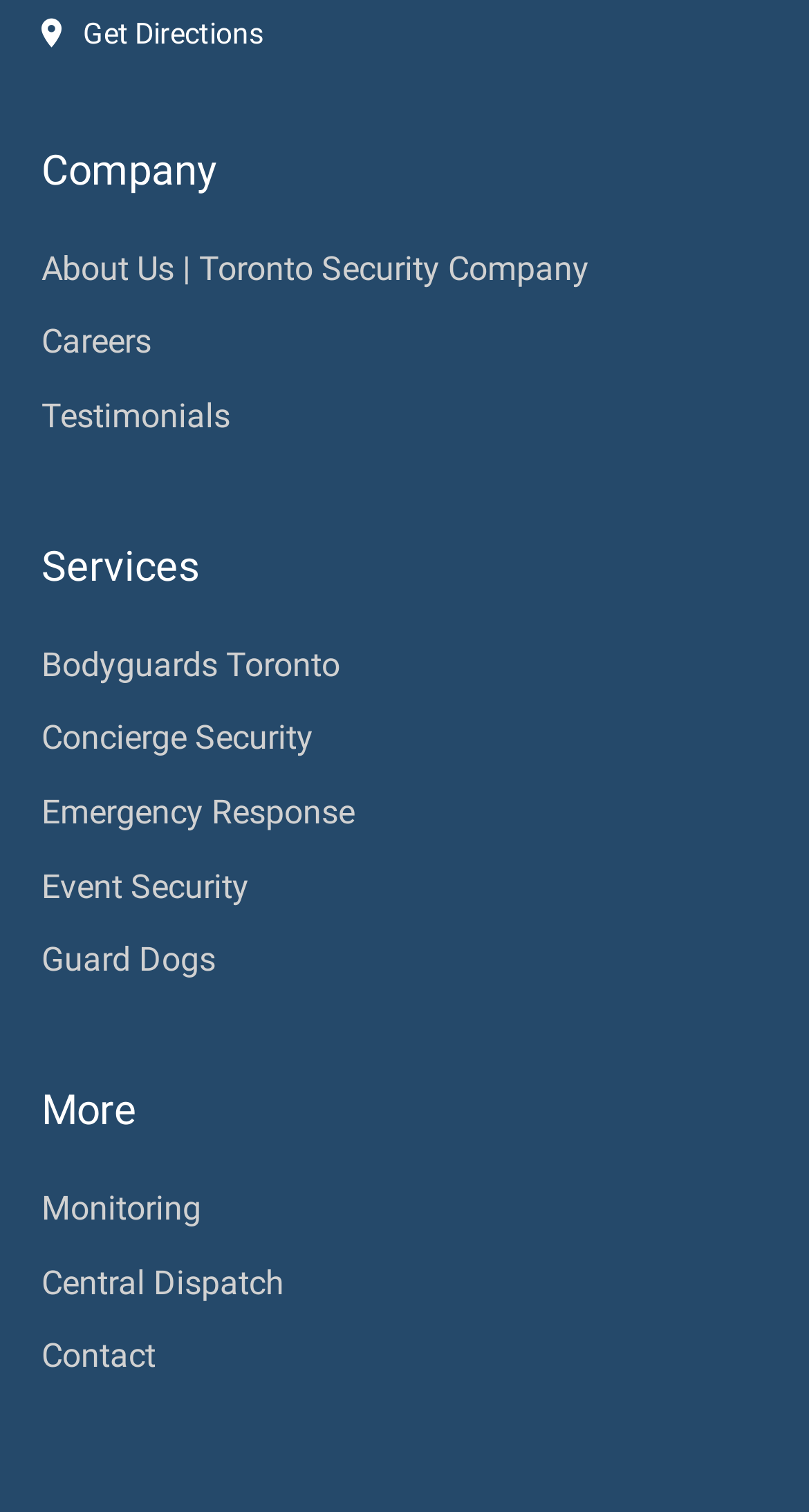Determine the bounding box coordinates for the HTML element mentioned in the following description: "Contact". The coordinates should be a list of four floats ranging from 0 to 1, represented as [left, top, right, bottom].

[0.051, 0.884, 0.192, 0.91]